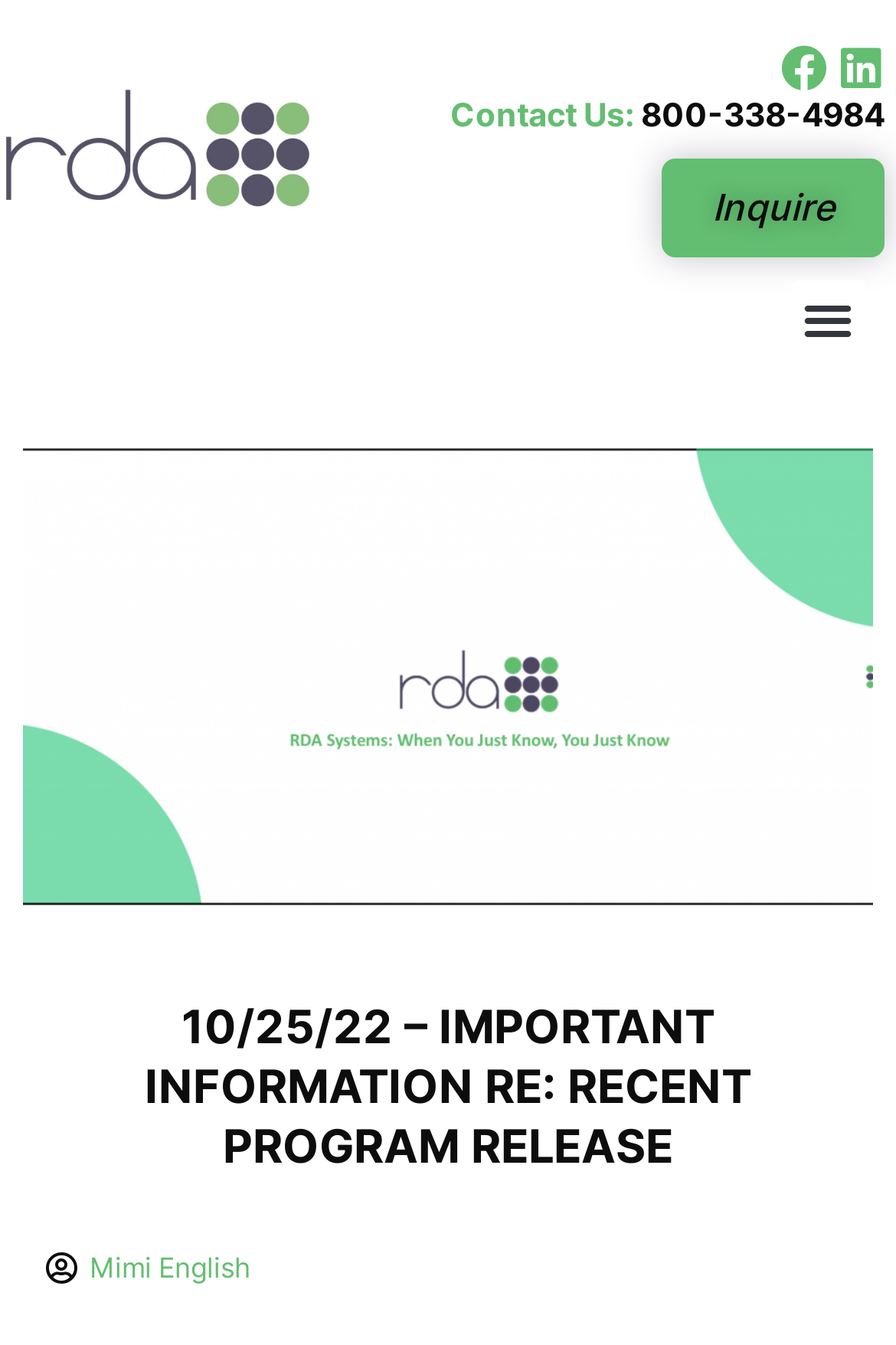Who is the author of the webpage?
Using the visual information from the image, give a one-word or short-phrase answer.

Mimi English